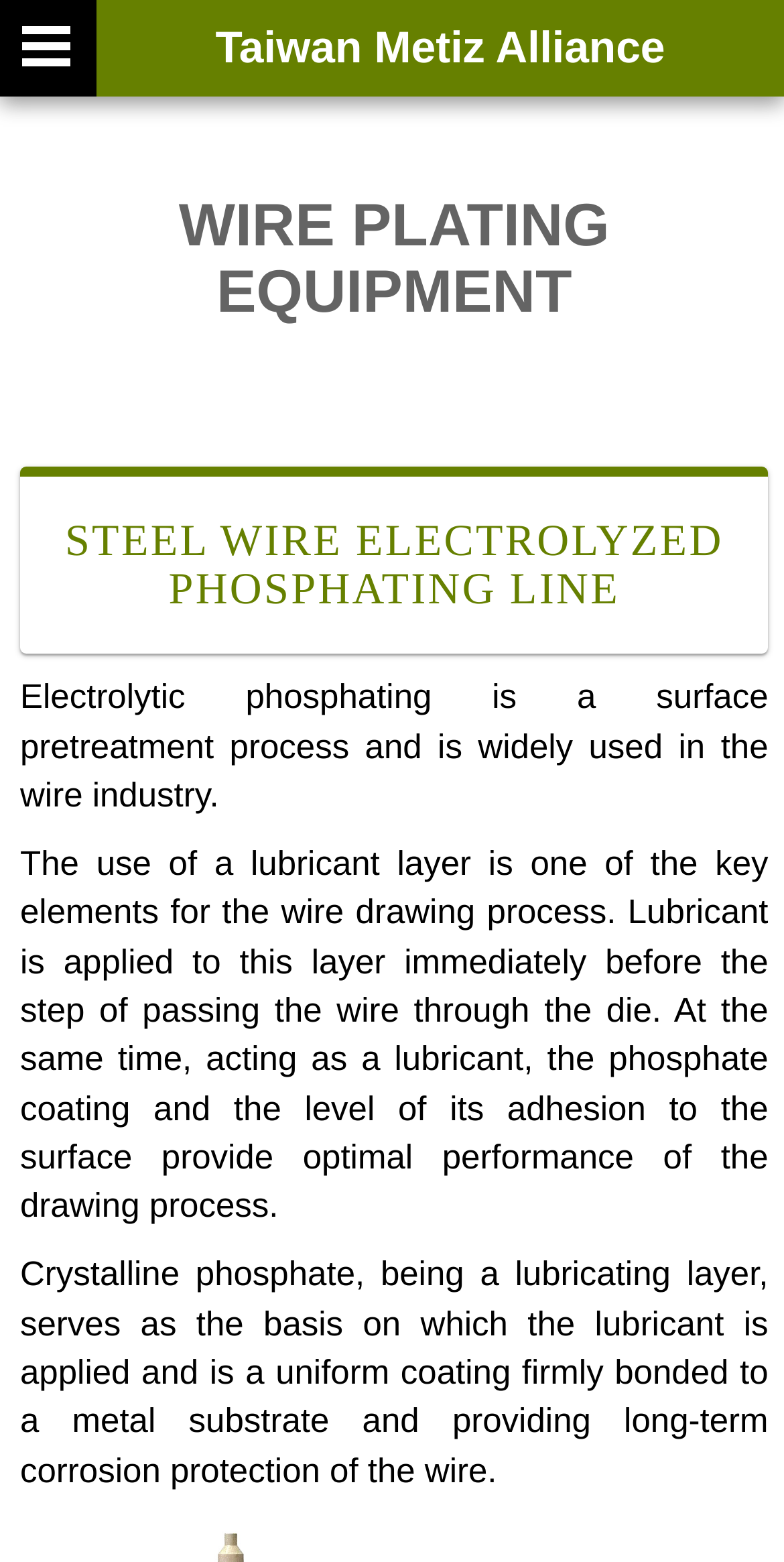Respond to the question below with a single word or phrase:
What is the main application of the electrolytic phosphating line?

steel wire